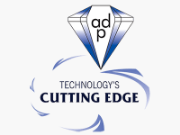Describe all elements and aspects of the image.

The image prominently features a stylized diamond logo for Applied Diamond, incorporating the letters "adp" at its center. Surrounding the logo is the tagline "TECHNOLOGY'S CUTTING EDGE," emphasizing the company's commitment to innovative solutions in the diamond tool industry. This visual representation aligns with Applied Diamond's mission to provide high-quality, customer-focused products while leveraging advanced technology to enhance productivity and performance in various applications.